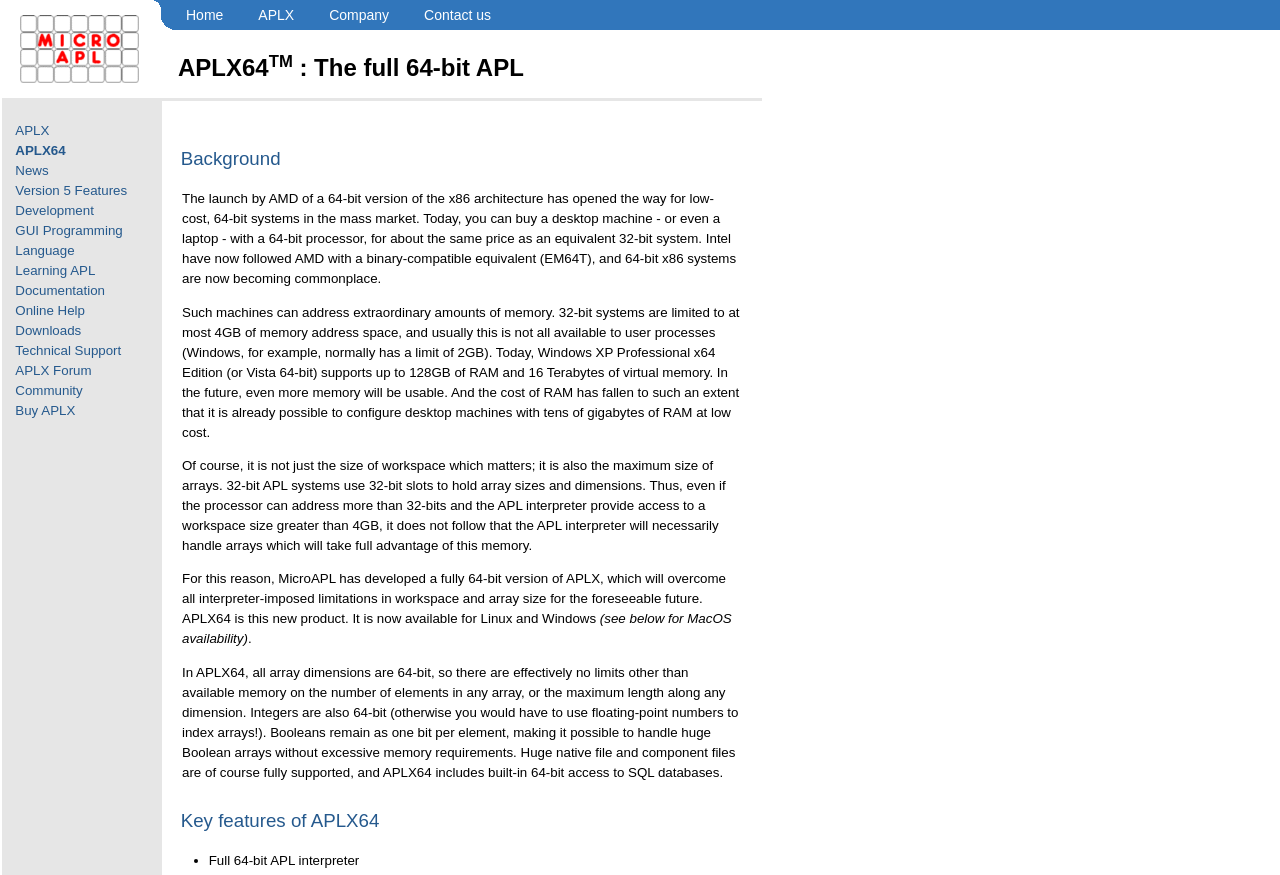Could you locate the bounding box coordinates for the section that should be clicked to accomplish this task: "Get technical support".

[0.012, 0.392, 0.095, 0.409]